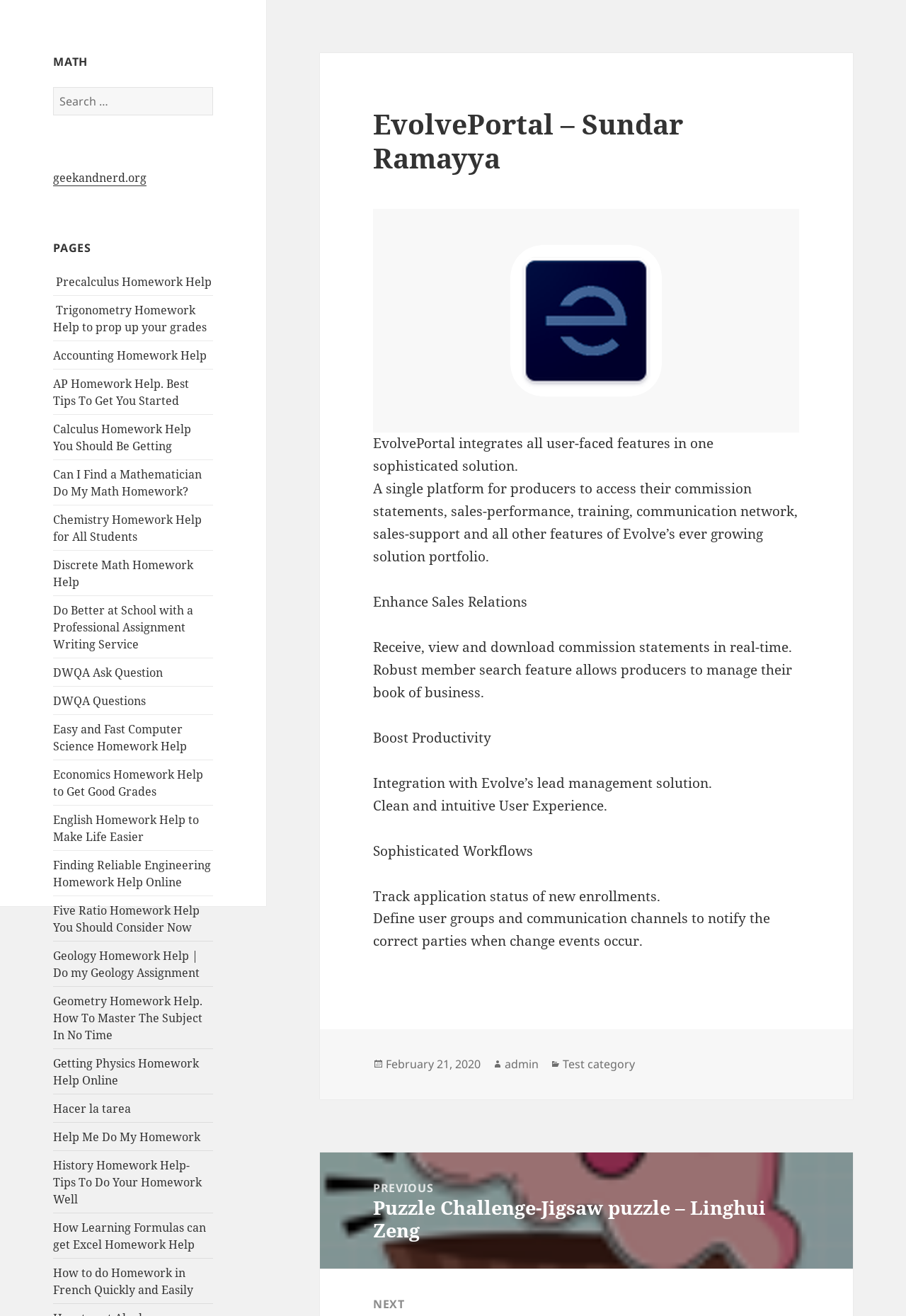Specify the bounding box coordinates of the area to click in order to follow the given instruction: "Search for math homework help."

[0.059, 0.066, 0.235, 0.088]